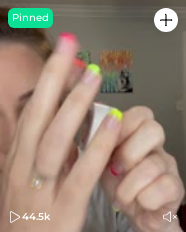Provide an in-depth description of the image you see.

In this engaging video review, Christy Middlebrooks showcases a colorful nail art project, focusing on her vibrant neon manicure. The image captures her hands delicately holding a beauty product while she demonstrates its use, showcasing her creative flair. The video is marked as "Pinned," indicating its significance or popularity, and it has garnered an impressive view count of 44.5k. In the background, decor hints at her passion for beauty, further enhancing the appeal of her content. This review is part of a series where Christy shares her insights on various beauty products, making it a favorite among her followers.